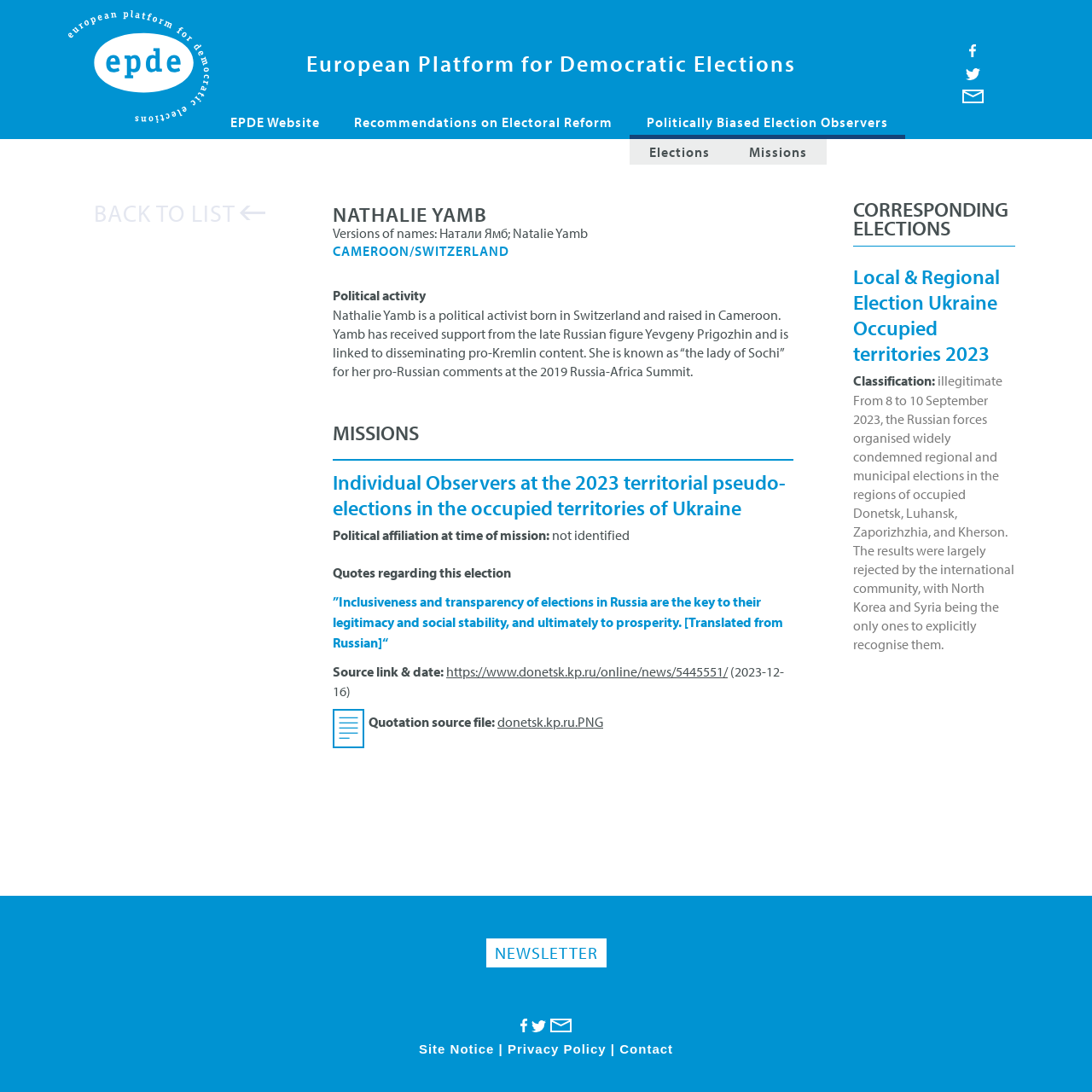What is the name of the organization mentioned at the top of the webpage?
Using the information from the image, provide a comprehensive answer to the question.

I found the answer by looking at the text 'European Platform for Democratic Elections' at the top of the webpage, which suggests that it is the name of the organization.